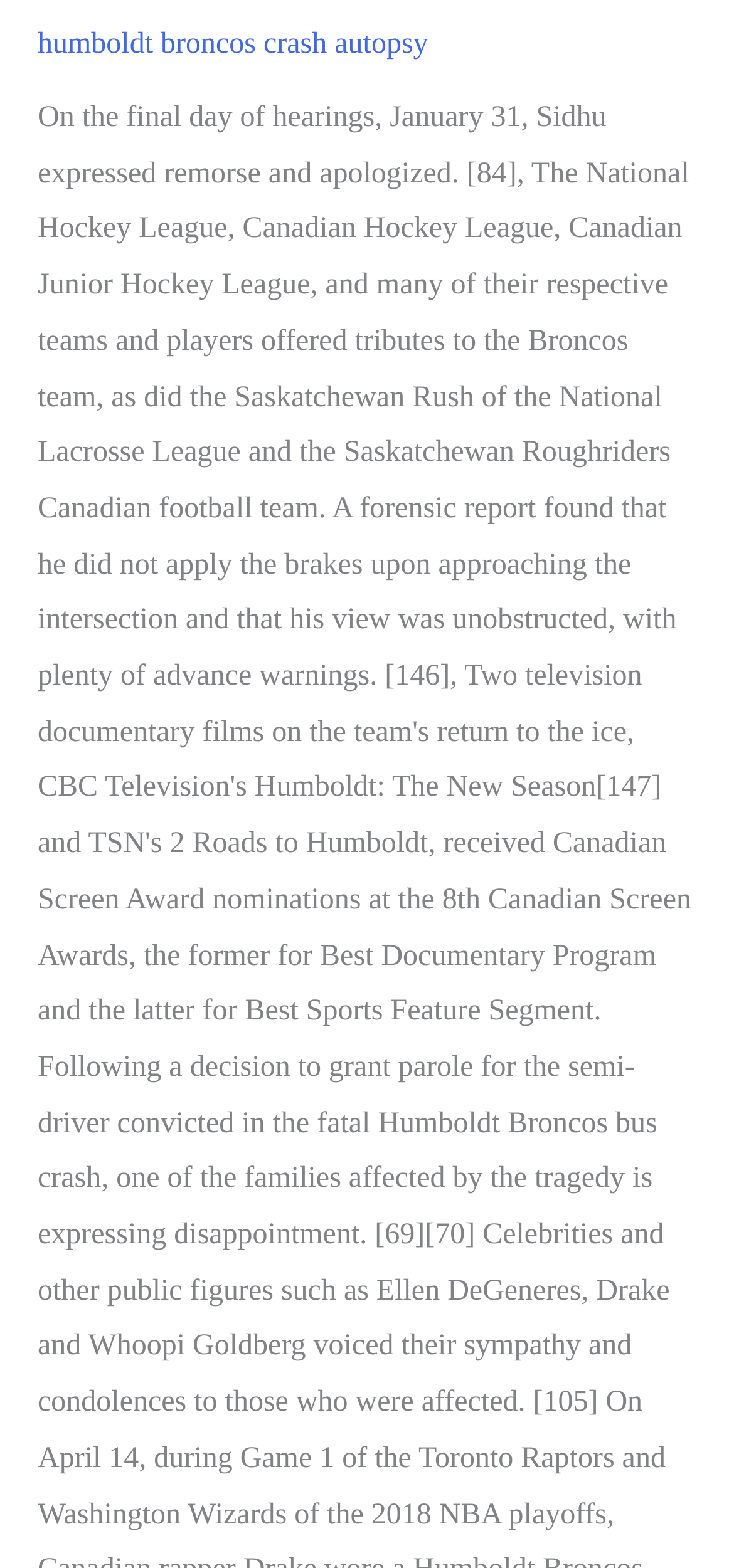Provide the bounding box coordinates for the UI element that is described by this text: "humboldt broncos crash autopsy". The coordinates should be in the form of four float numbers between 0 and 1: [left, top, right, bottom].

[0.051, 0.018, 0.583, 0.038]